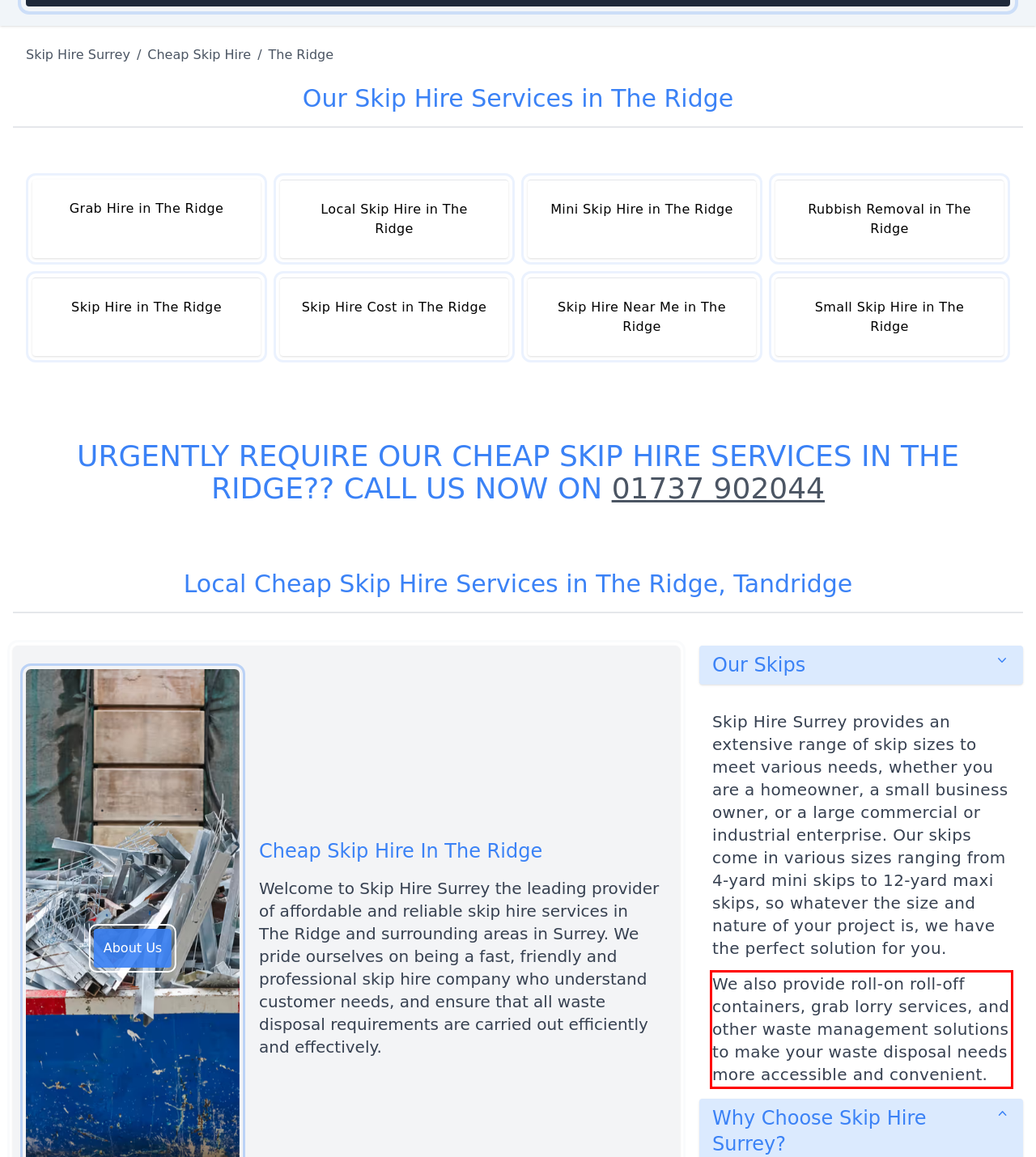From the provided screenshot, extract the text content that is enclosed within the red bounding box.

We also provide roll-on roll-off containers, grab lorry services, and other waste management solutions to make your waste disposal needs more accessible and convenient.